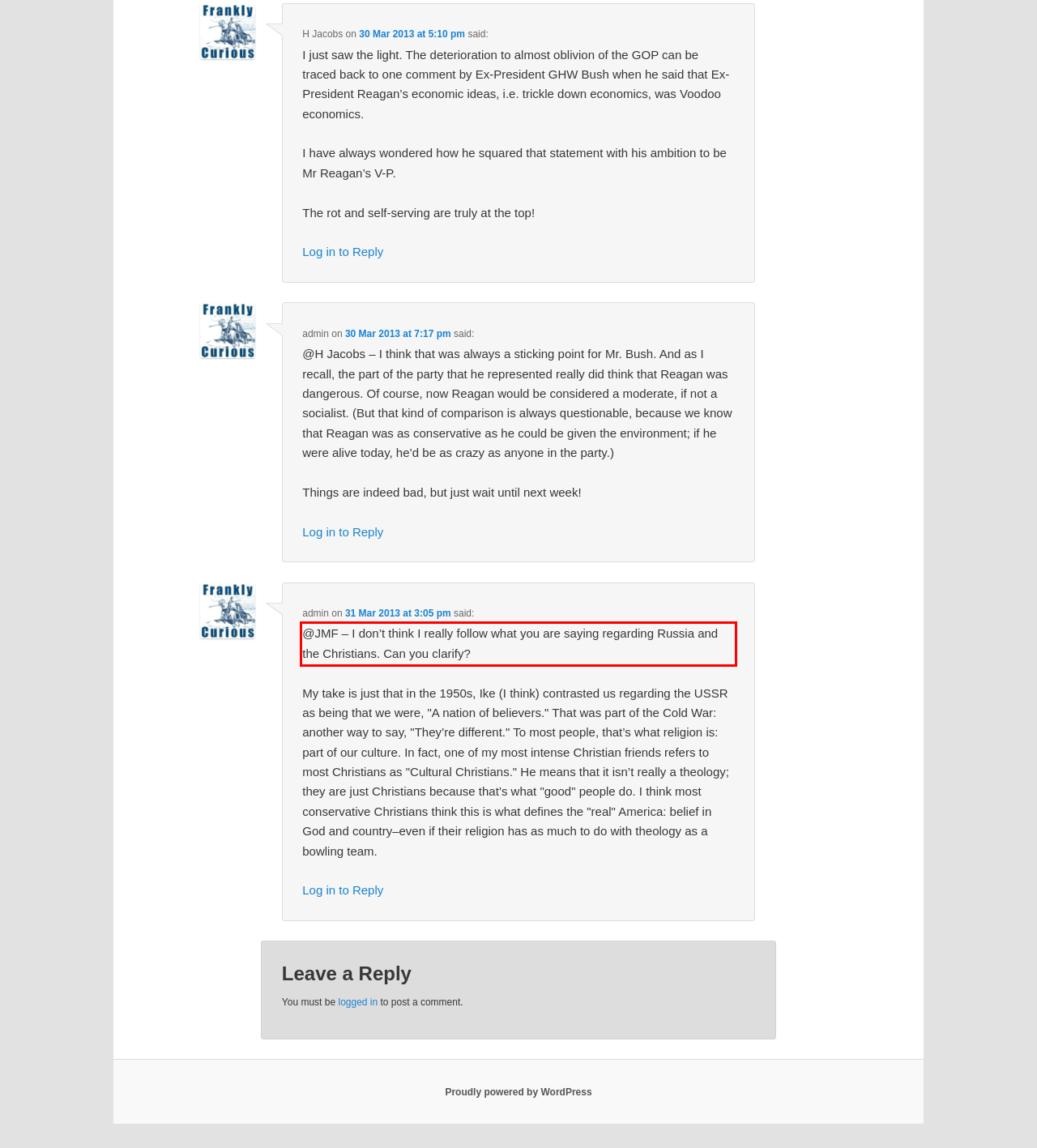Given a screenshot of a webpage with a red bounding box, please identify and retrieve the text inside the red rectangle.

@JMF – I don’t think I really follow what you are saying regarding Russia and the Christians. Can you clarify?